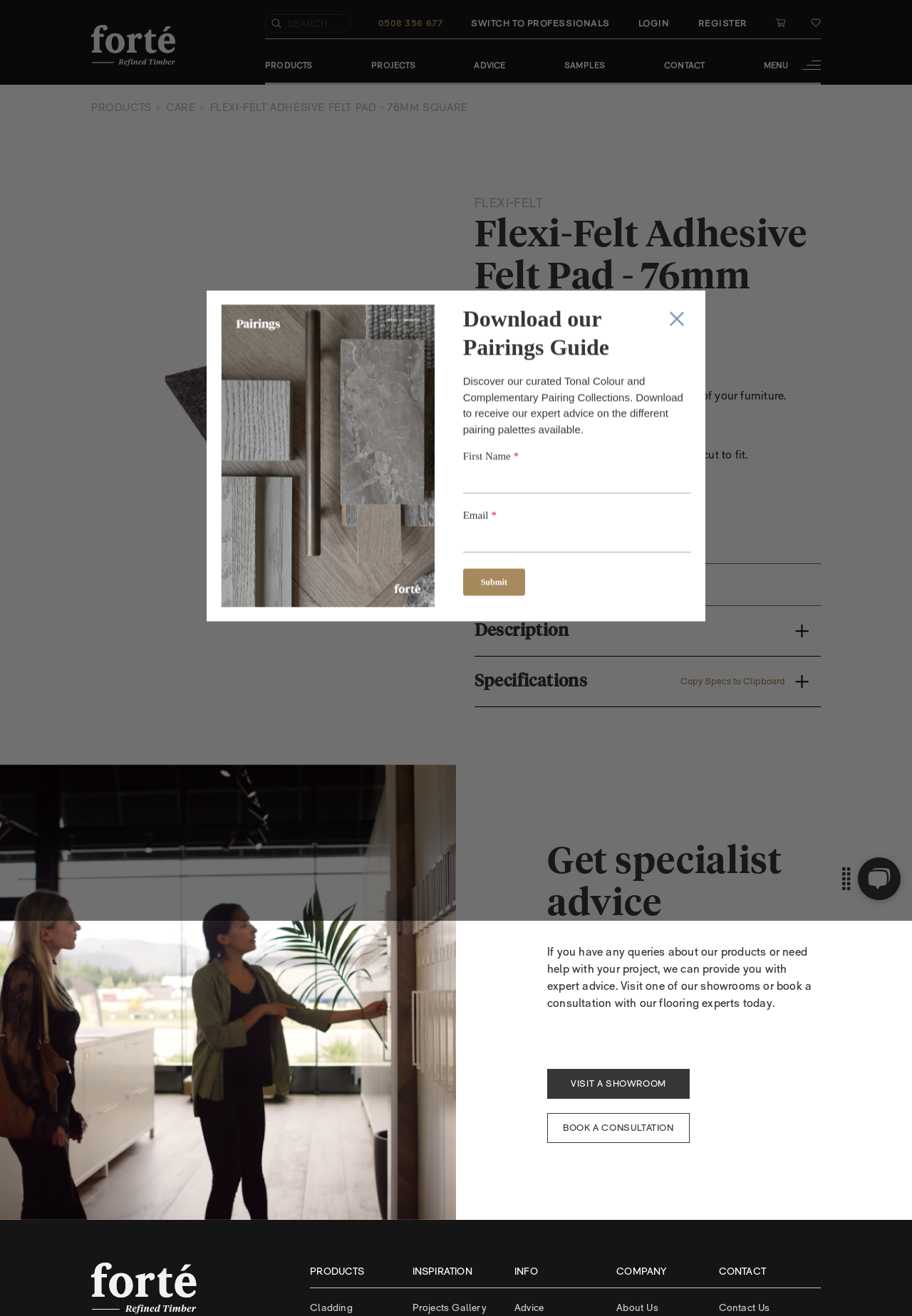What is the size of the Flexi-Felt Adhesive Felt Pad?
Please provide a comprehensive answer based on the contents of the image.

I found the size of the product by reading the heading element on the webpage, which says 'Flexi-Felt Adhesive Felt Pad - 76mm square'. This indicates that the product is pre-cut to a size of 76mm square.